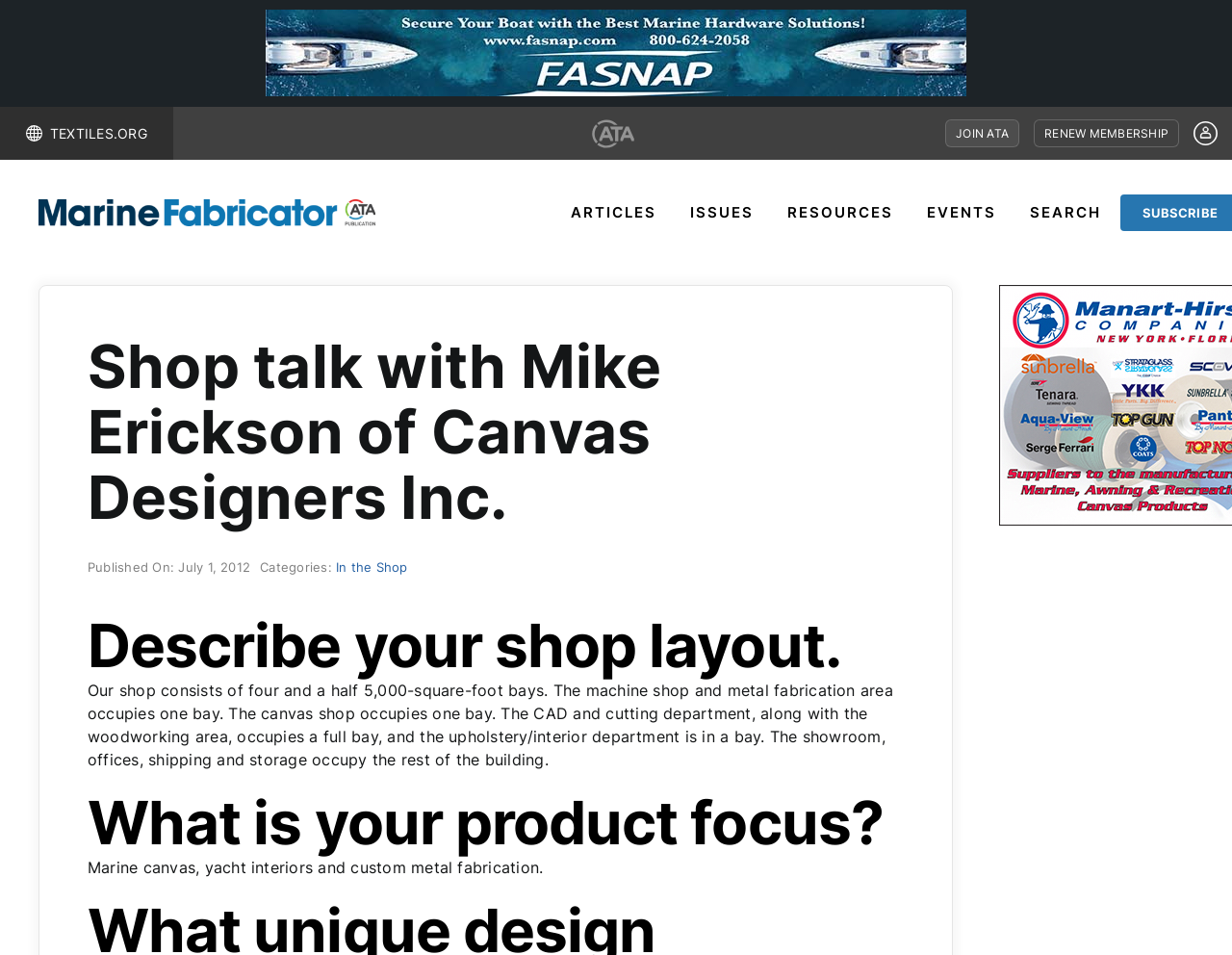Illustrate the webpage's structure and main components comprehensively.

The webpage appears to be an article or interview featuring Mike Erickson of Canvas Designers Inc., a marine fabricator. At the top of the page, there is an advertisement iframe, accompanied by several links and images, including a logo for TEXTILES.ORG and ATA. 

Below these elements, there are several links to articles, issues, resources, events, and a search function, which are aligned horizontally across the page. 

The main content of the page begins with a heading "Shop talk with Mike Erickson of Canvas Designers Inc." followed by the publication date and categories. The article is divided into sections, each with a heading. The first section, "Describe your shop layout," contains a paragraph of text describing the layout of the shop, including the different areas and their respective sizes. 

The text is arranged in a single column, with headings and paragraphs clearly separated. There are no images within the main content area, but there are several links and images at the top of the page. Overall, the layout is clean and easy to follow, with a clear hierarchy of information.